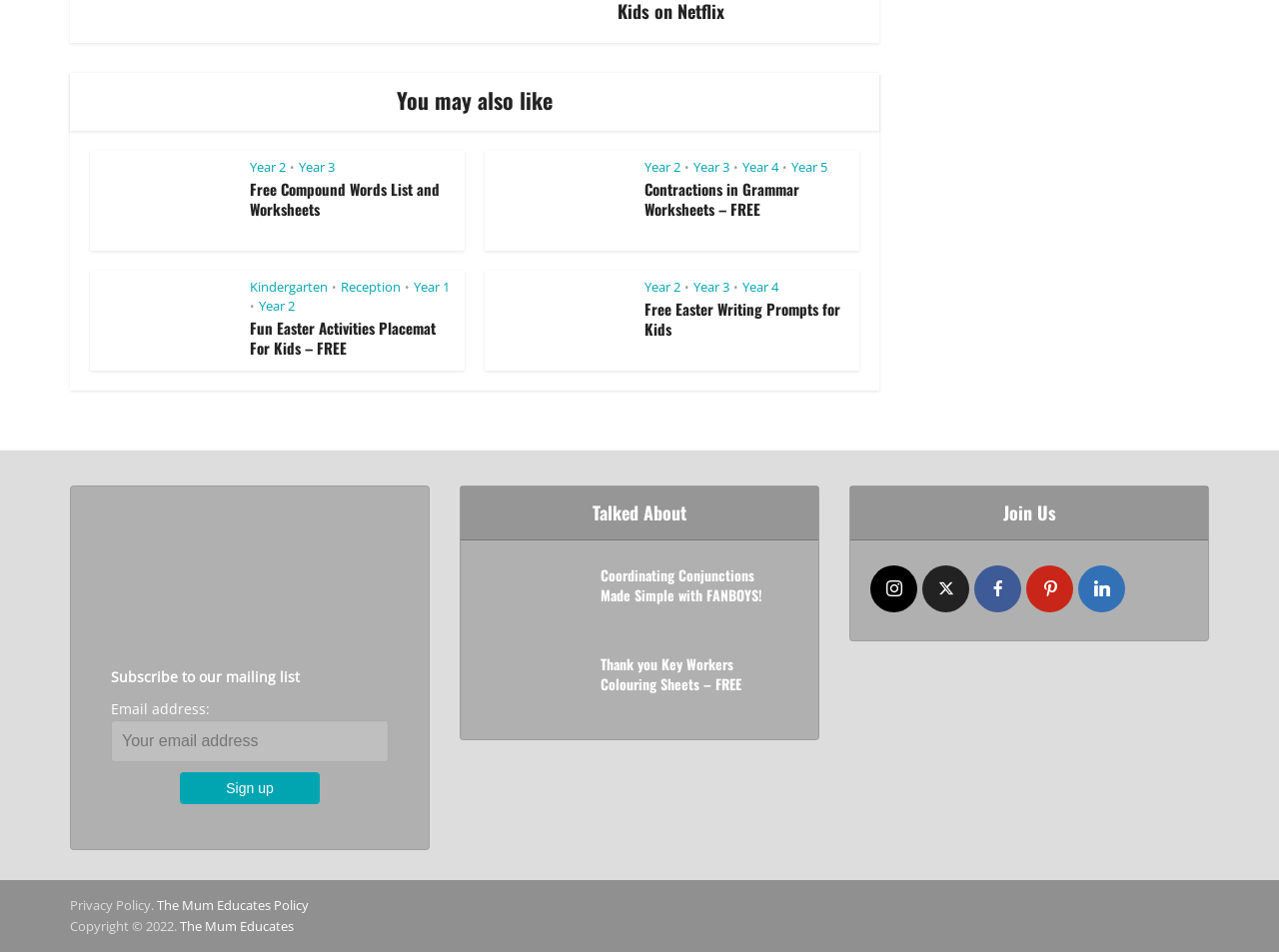What is the topic of the first article?
Please use the image to deliver a detailed and complete answer.

The first article is about compound words, which is evident from the image 'Free compound words list and worksheets' and the heading 'Free Compound Words List and Worksheets'.